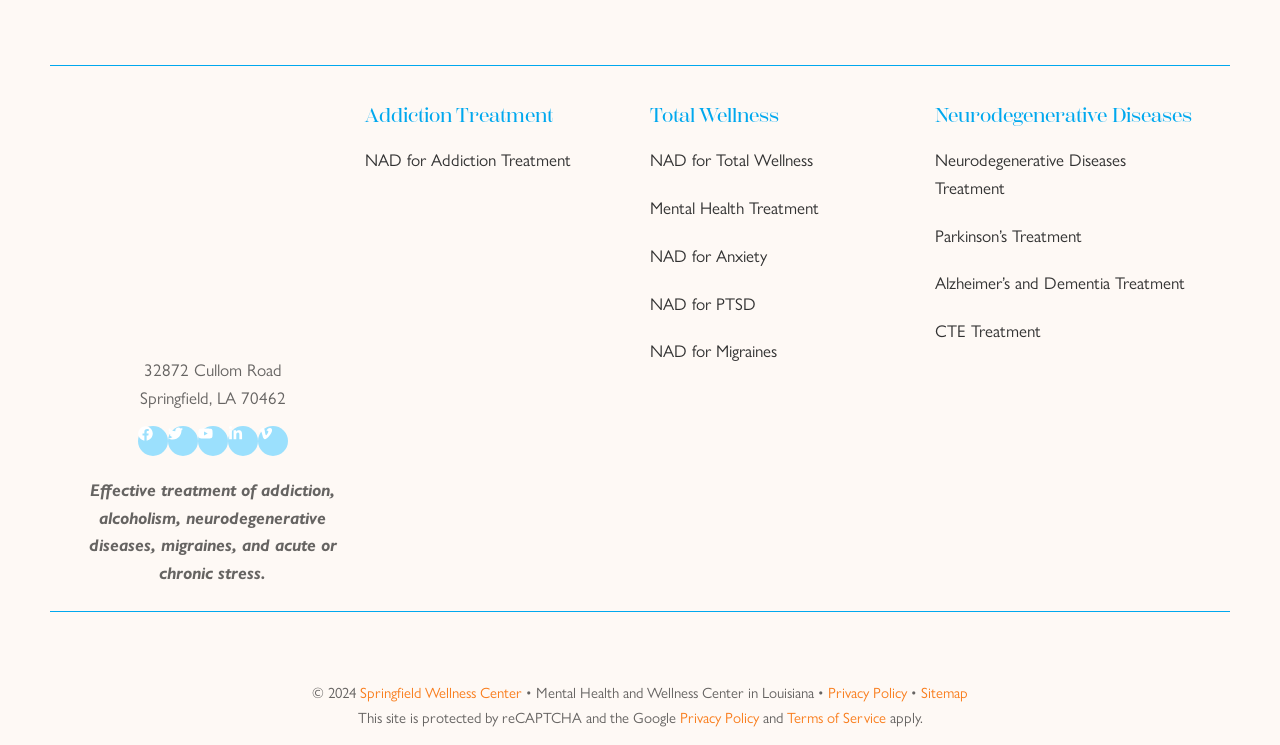How many treatment categories are listed?
Please give a detailed and elaborate explanation in response to the question.

I counted the number of heading elements that categorize the treatment links. There are three headings: 'Addiction Treatment', 'Total Wellness', and 'Neurodegenerative Diseases'.